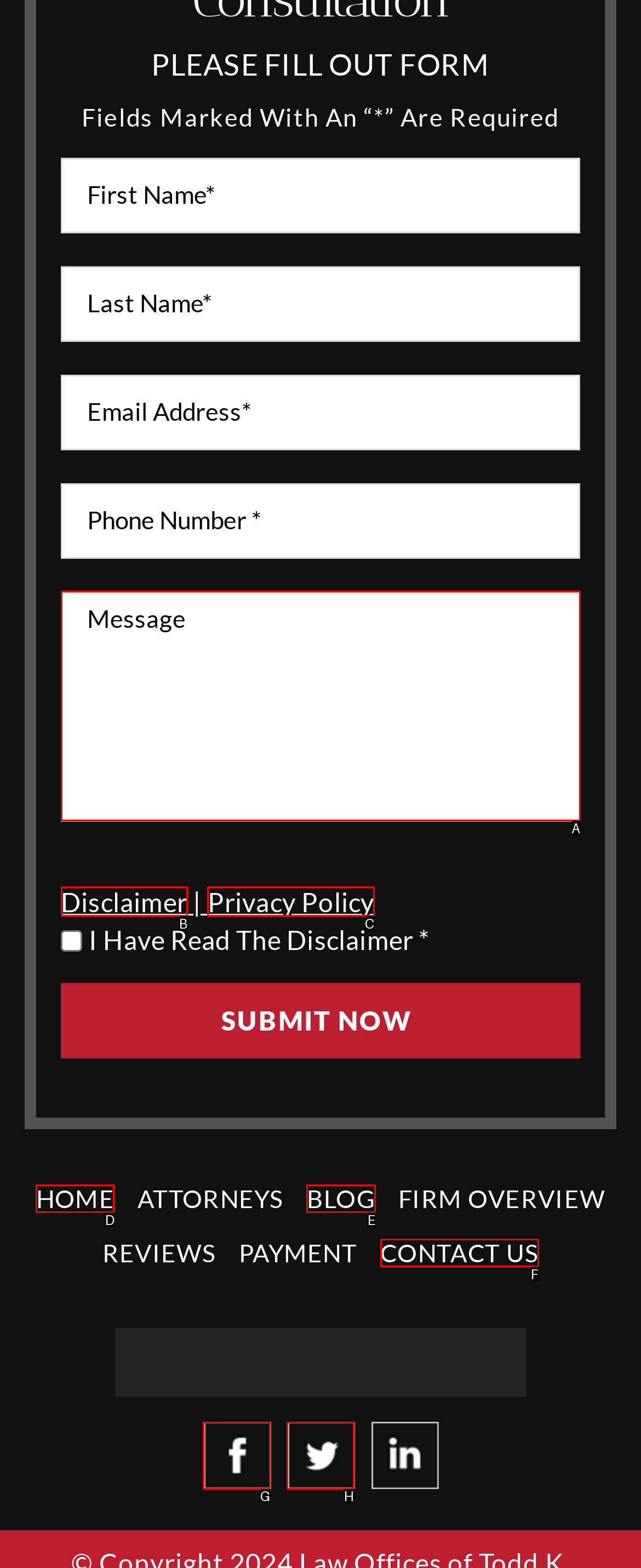Match the element description: Home to the correct HTML element. Answer with the letter of the selected option.

D